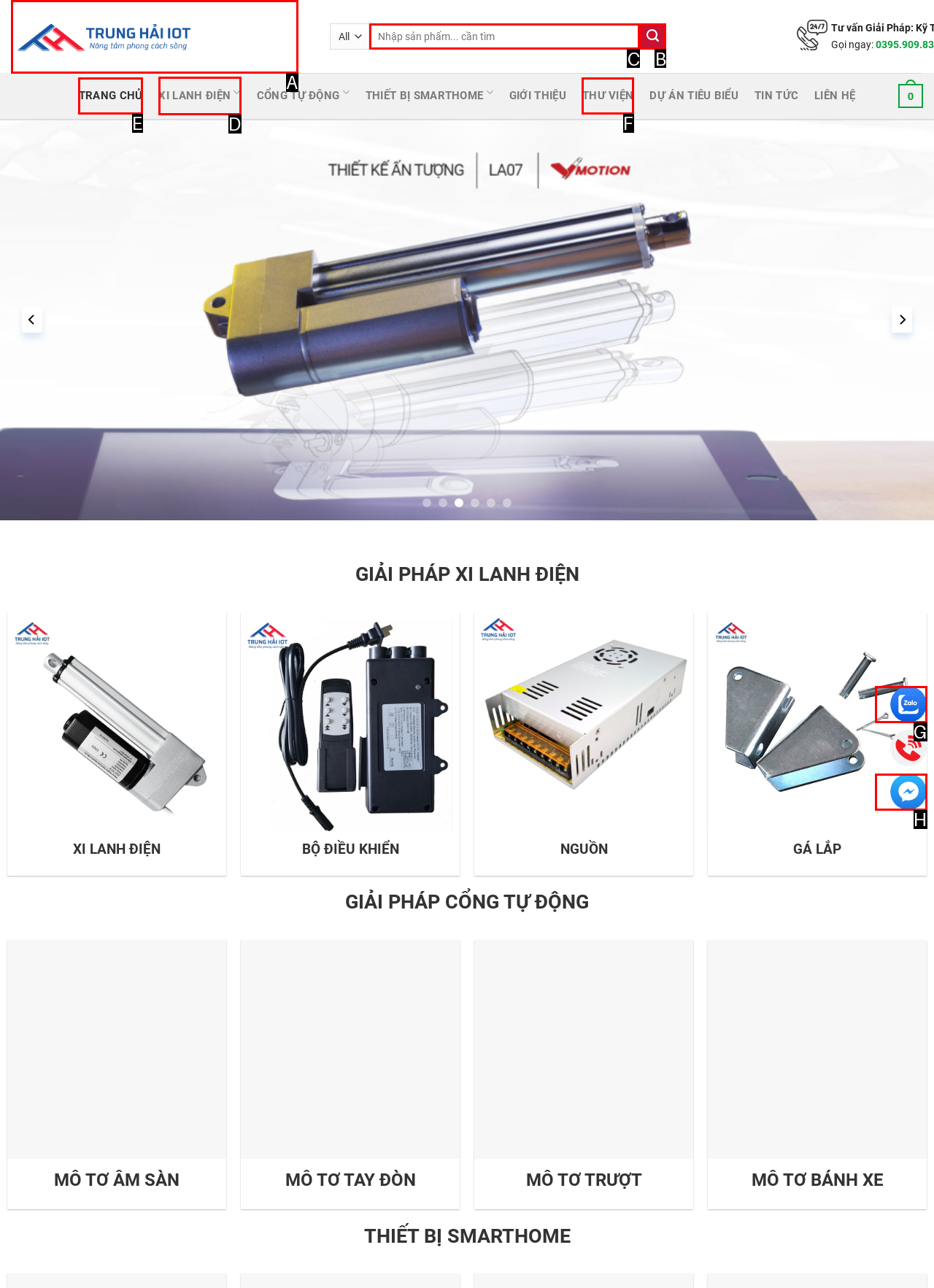To perform the task "Click on XI LANH ĐIỆN", which UI element's letter should you select? Provide the letter directly.

D